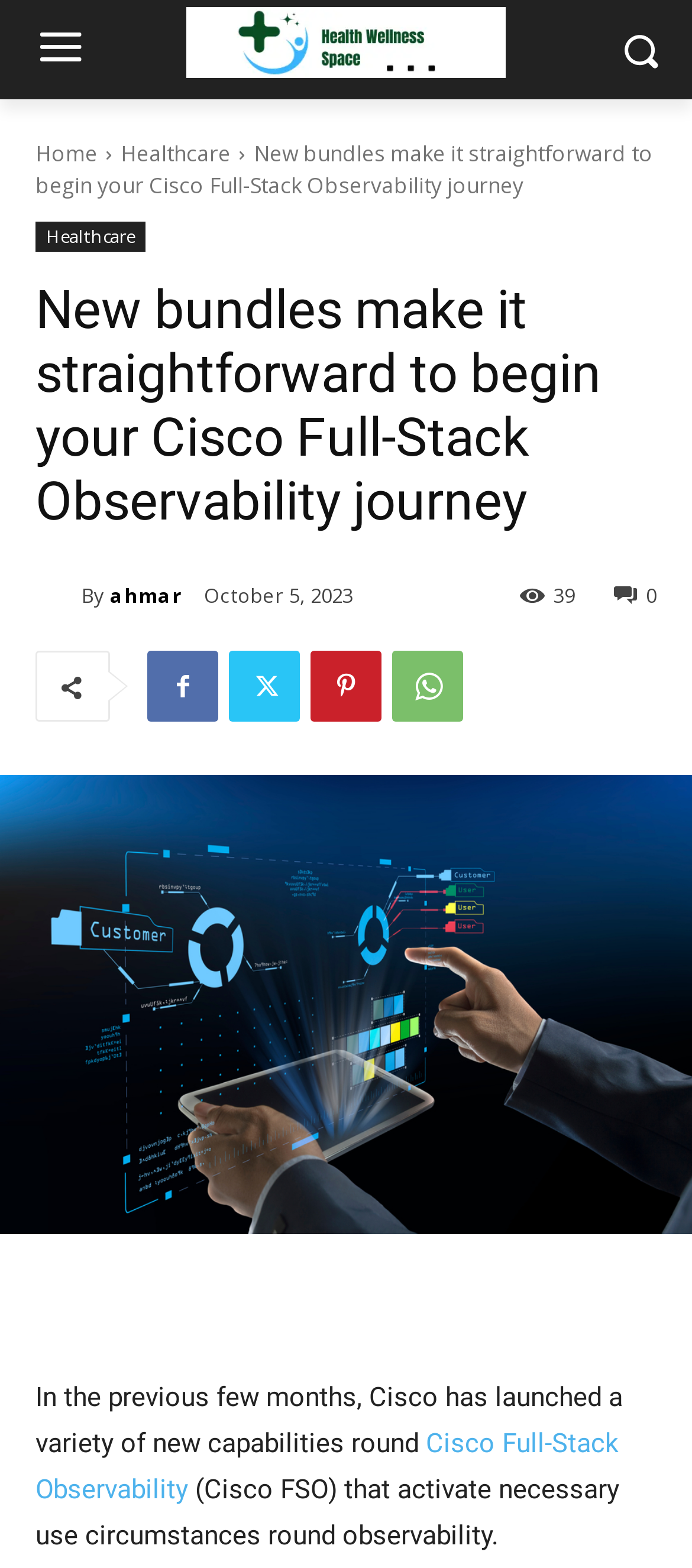Locate the bounding box of the user interface element based on this description: "Cisco Full-Stack Observability".

[0.051, 0.91, 0.895, 0.96]